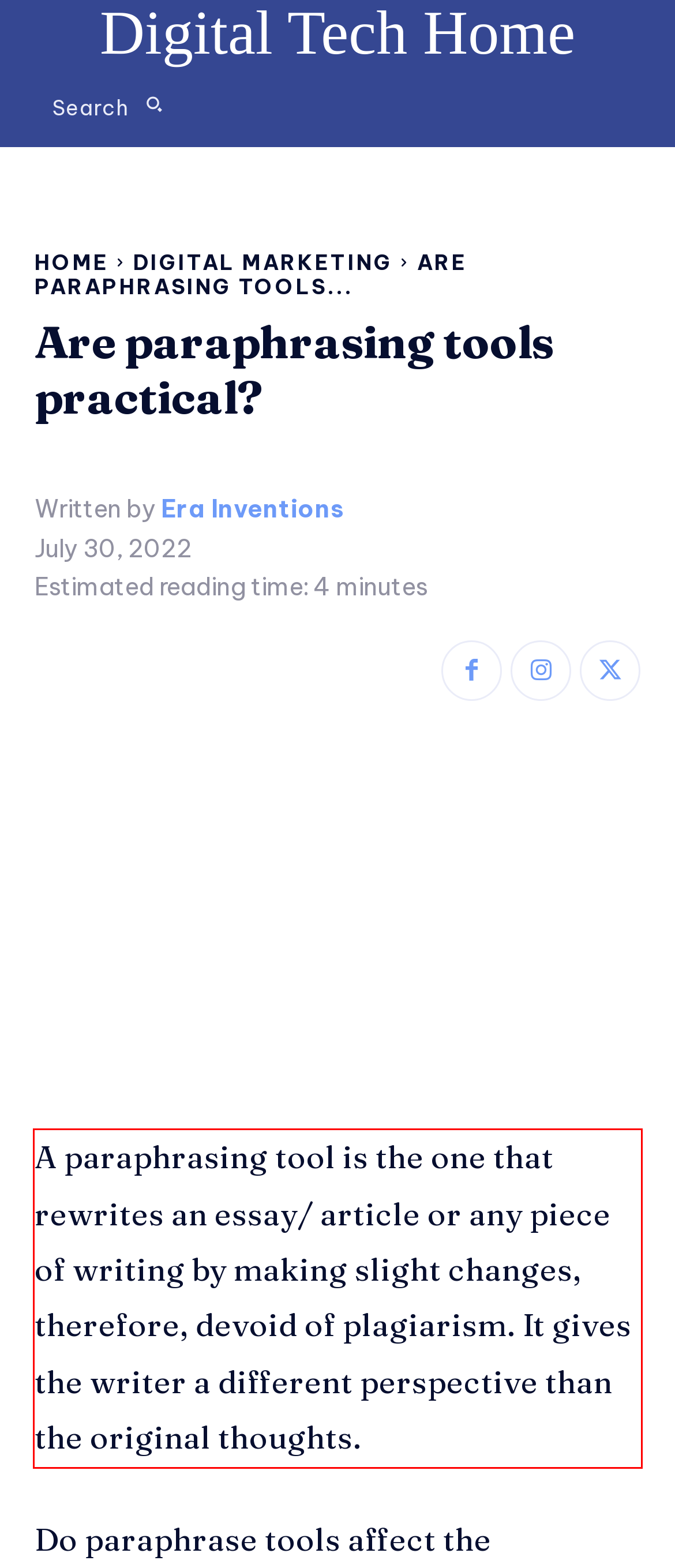Using the provided screenshot of a webpage, recognize and generate the text found within the red rectangle bounding box.

A paraphrasing tool is the one that rewrites an essay/ article or any piece of writing by making slight changes, therefore, devoid of plagiarism. It gives the writer a different perspective than the original thoughts.